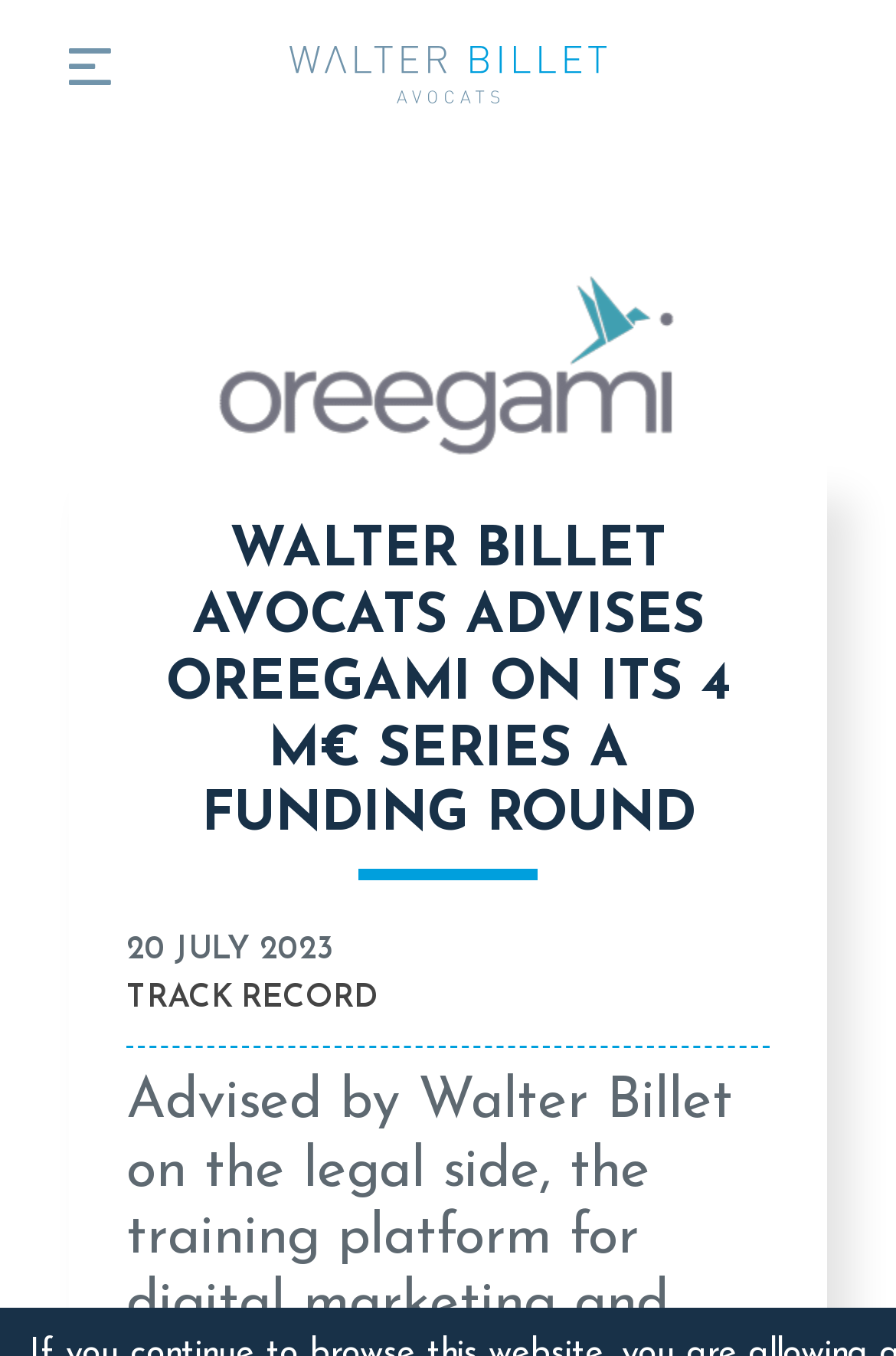What is the section of the webpage that lists the law firm's past deals?
Based on the visual content, answer with a single word or a brief phrase.

TRACK RECORD